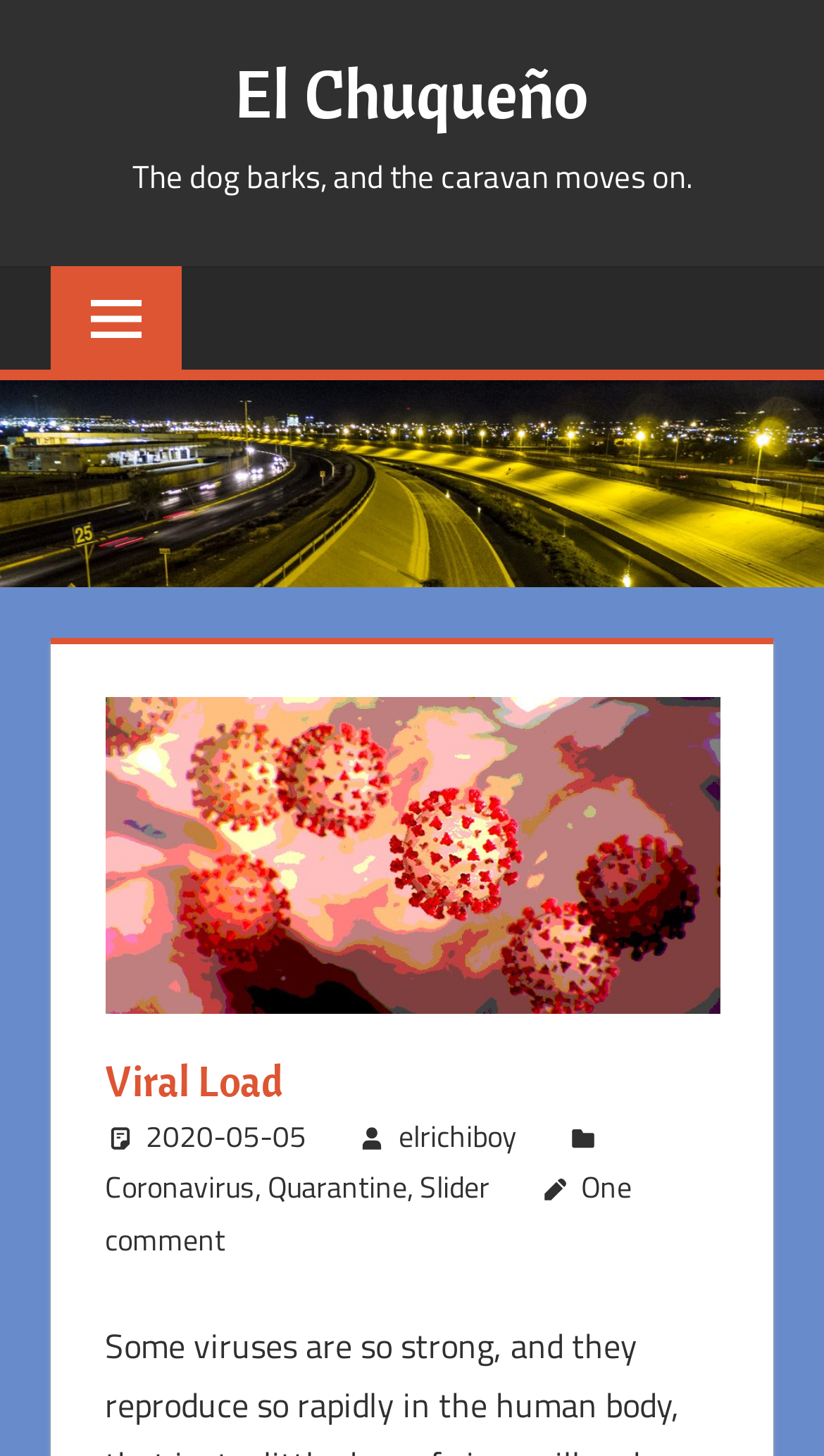How many comments does the article have?
Refer to the screenshot and answer in one word or phrase.

One